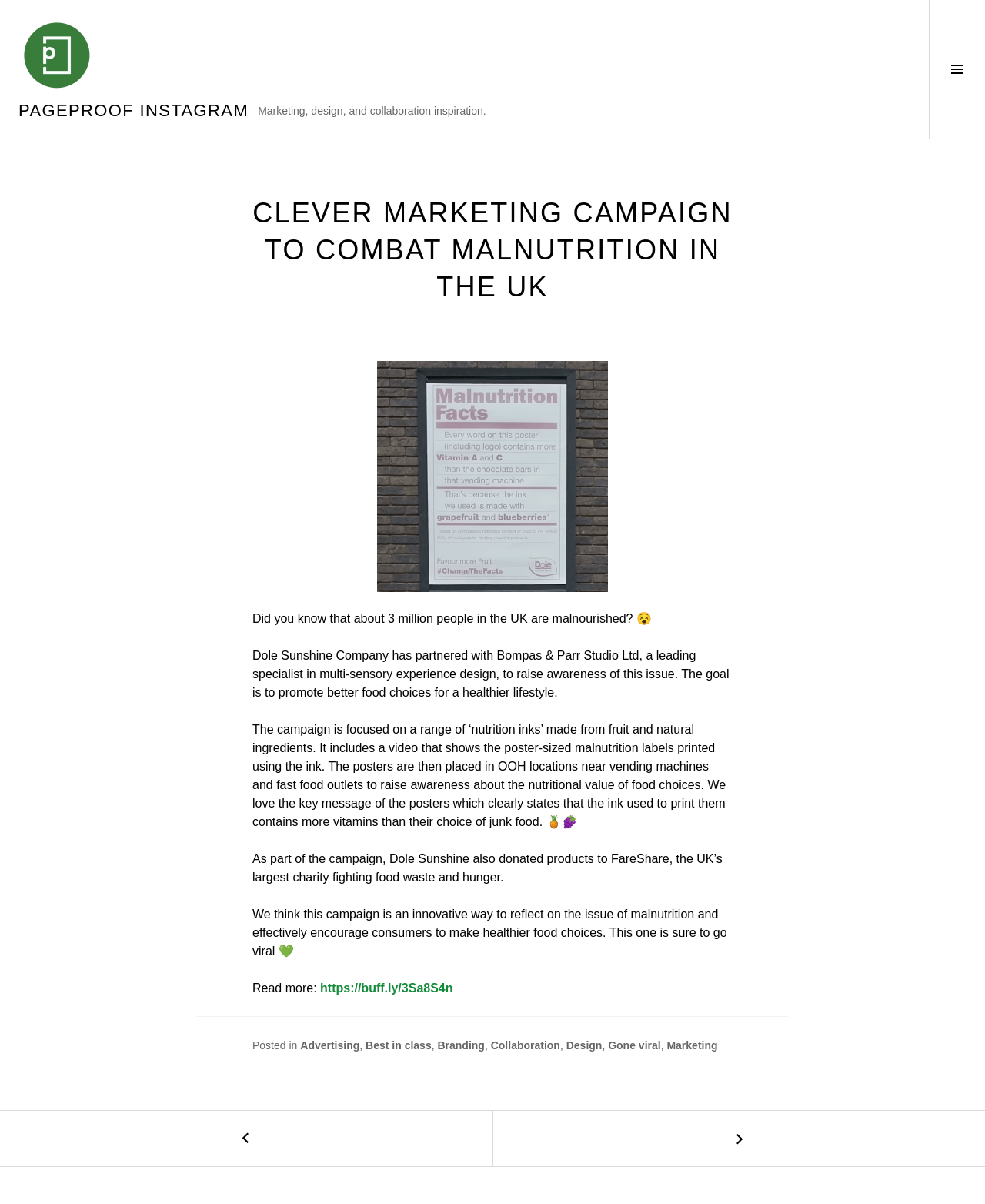Find the bounding box coordinates of the clickable area required to complete the following action: "Toggle the sidebar".

[0.943, 0.0, 1.0, 0.115]